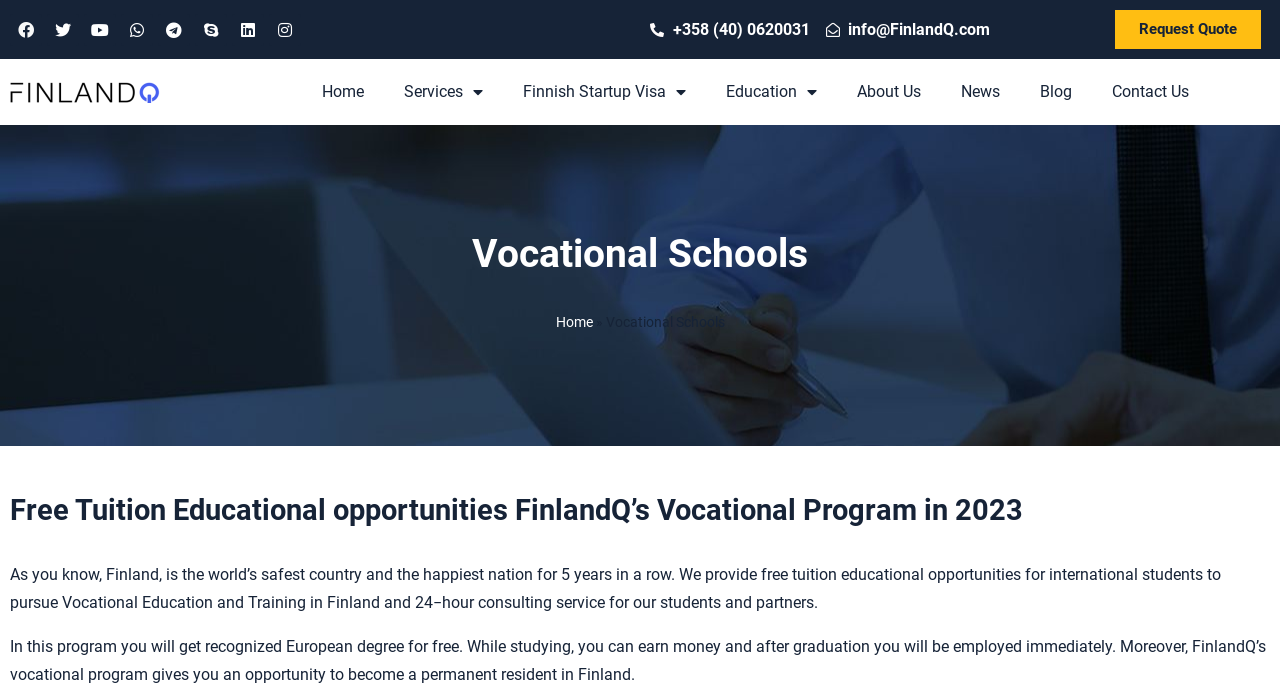Provide the bounding box coordinates for the UI element described in this sentence: "alt="finlandq" title="finlandq"". The coordinates should be four float values between 0 and 1, i.e., [left, top, right, bottom].

[0.008, 0.112, 0.125, 0.152]